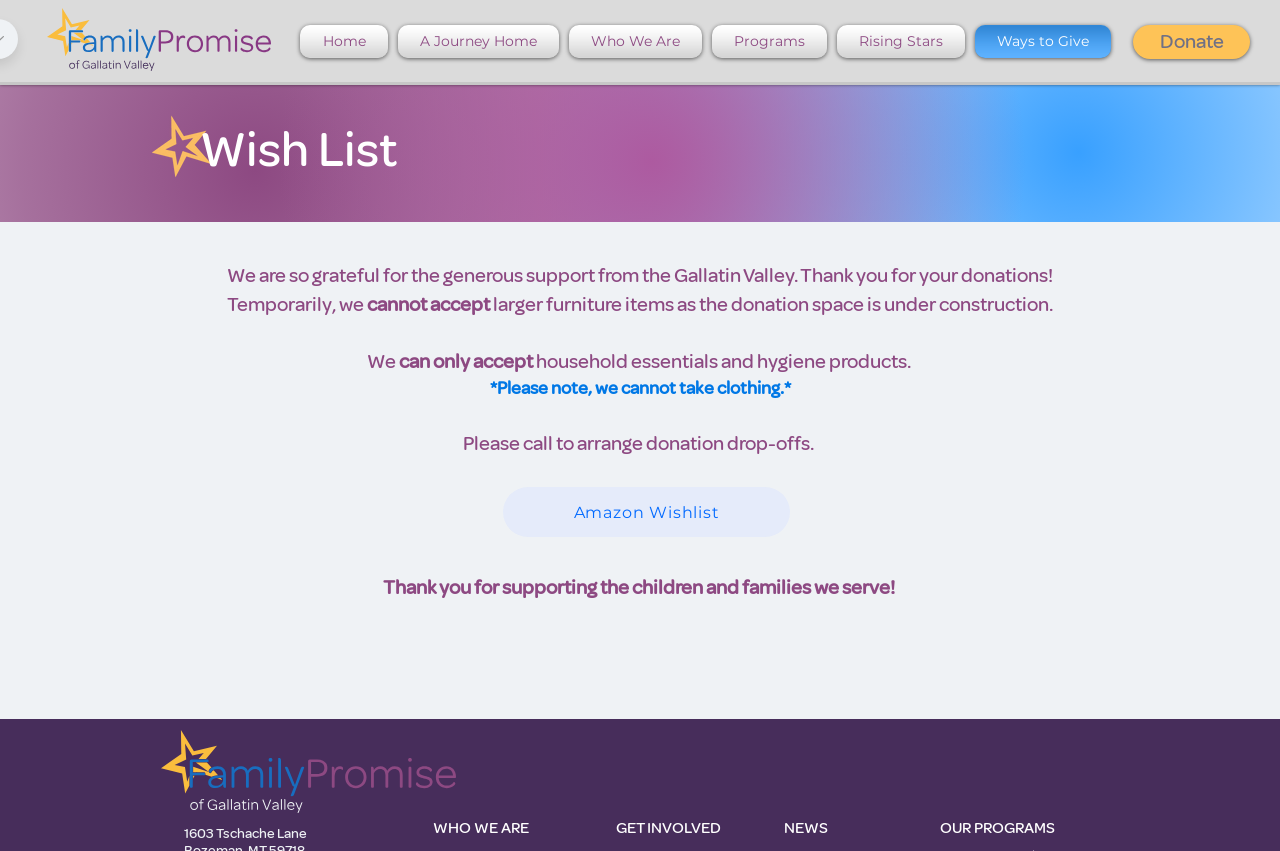Please give a succinct answer using a single word or phrase:
What type of items can be donated?

Household essentials and hygiene products